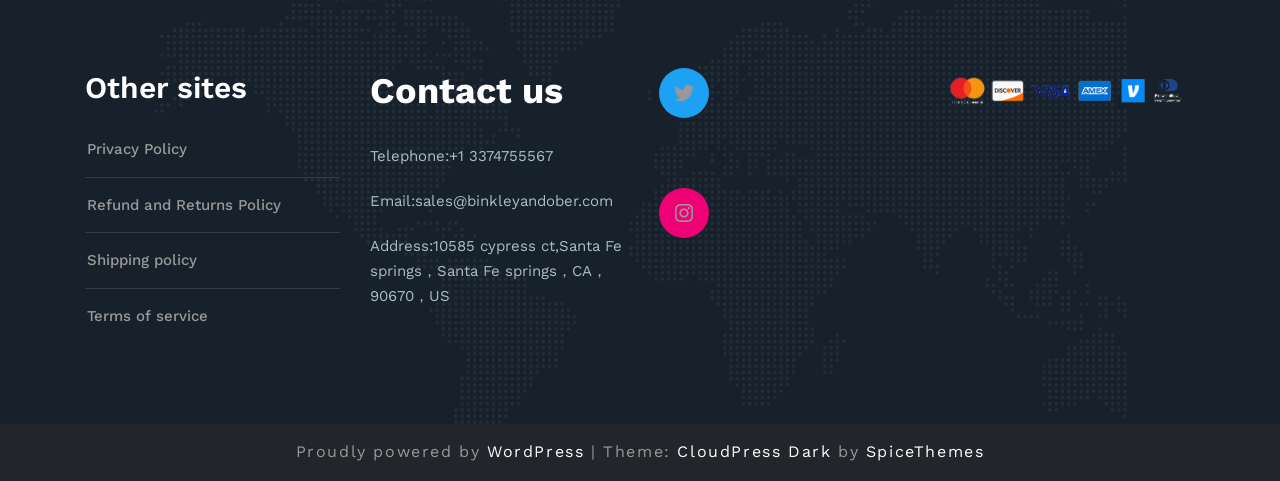What is the address to contact?
Please answer the question with a detailed response using the information from the screenshot.

I found the address by looking at the 'Contact us' section, where it is listed as 'Address:10585 cypress ct,Santa Fe springs，Santa Fe springs，CA，90670，US'.